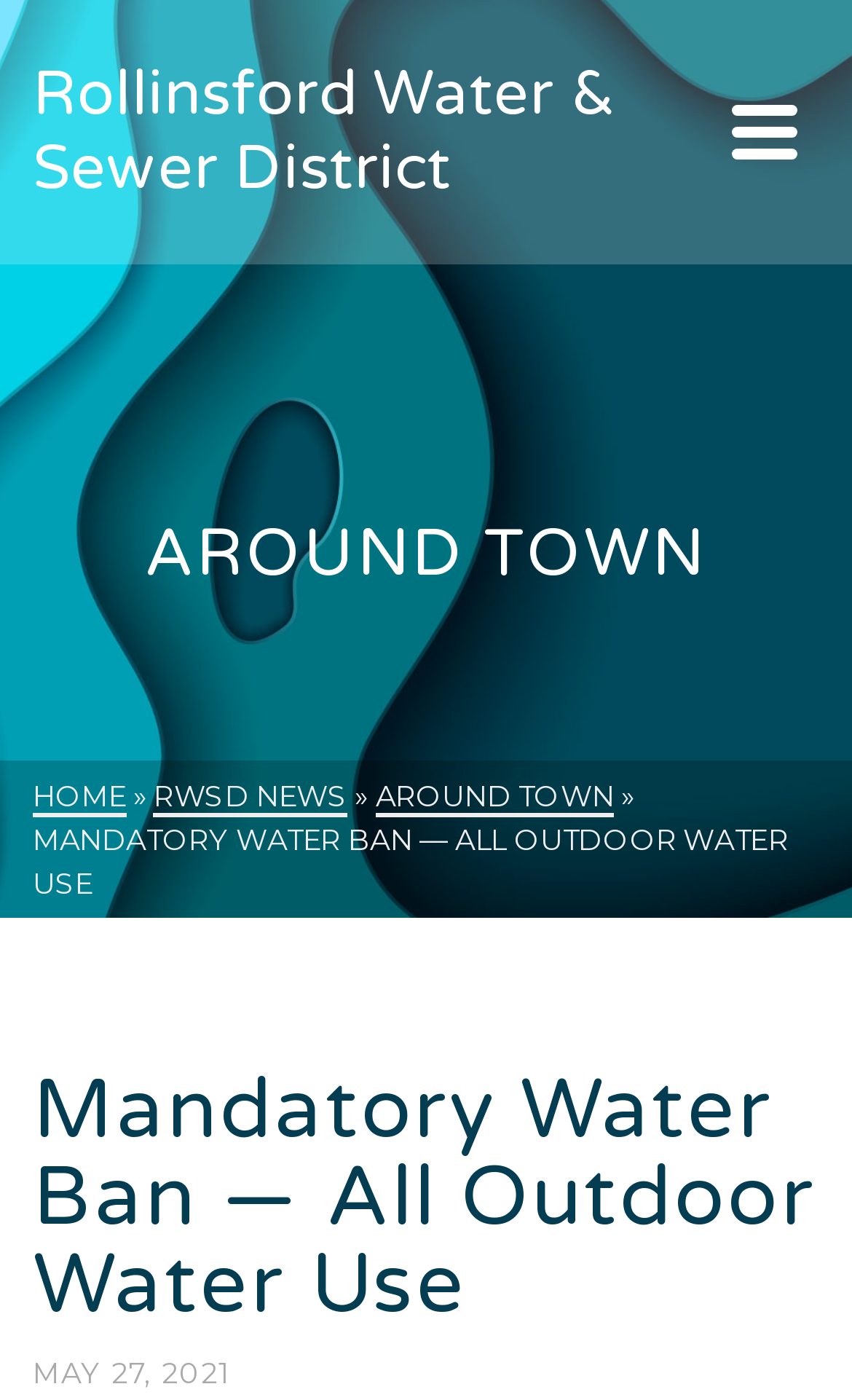How many navigation links are there?
Using the image, give a concise answer in the form of a single word or short phrase.

4